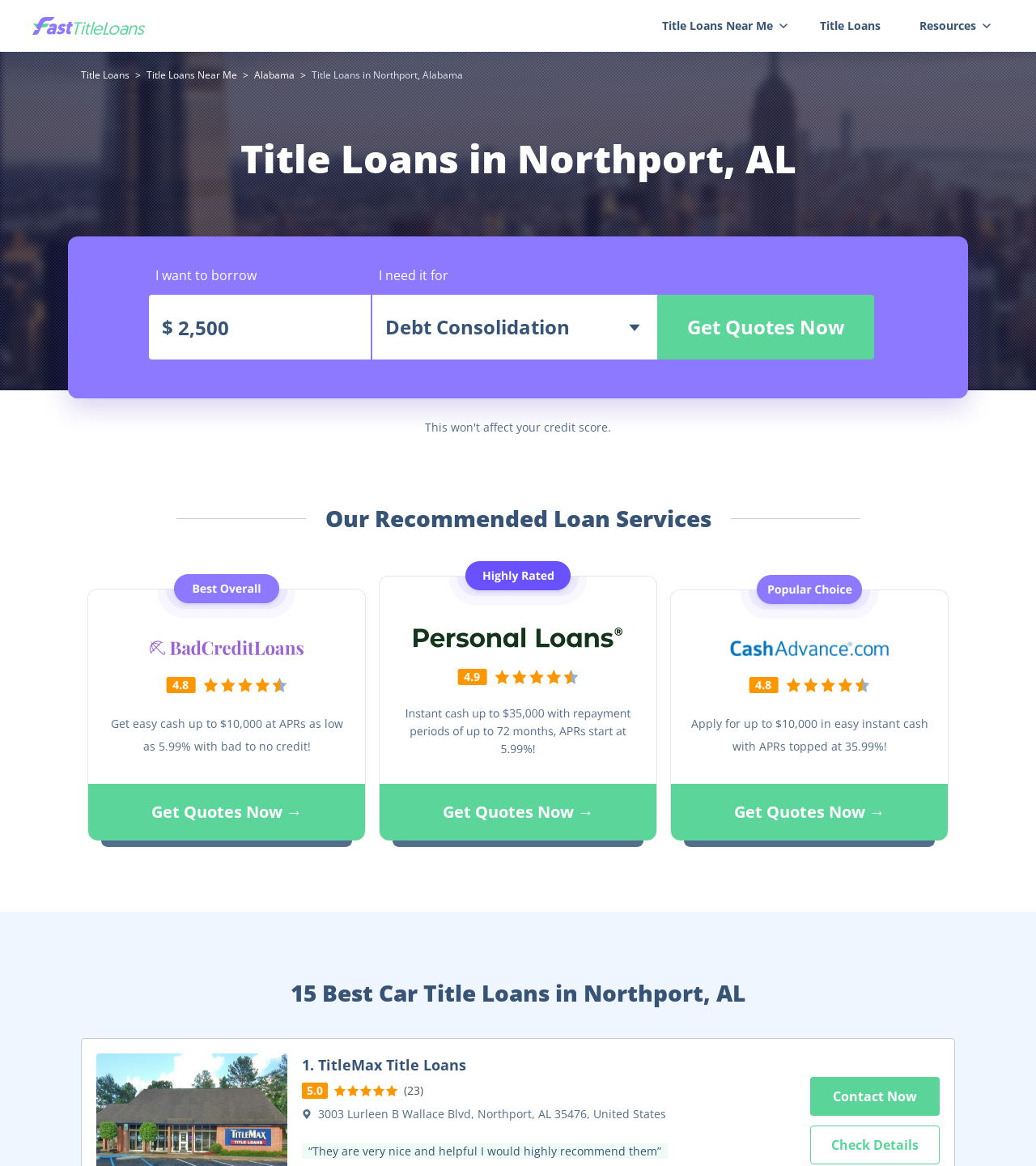Please determine the bounding box coordinates of the element to click in order to execute the following instruction: "Click on 'Get Quotes Now'". The coordinates should be four float numbers between 0 and 1, specified as [left, top, right, bottom].

[0.634, 0.253, 0.844, 0.308]